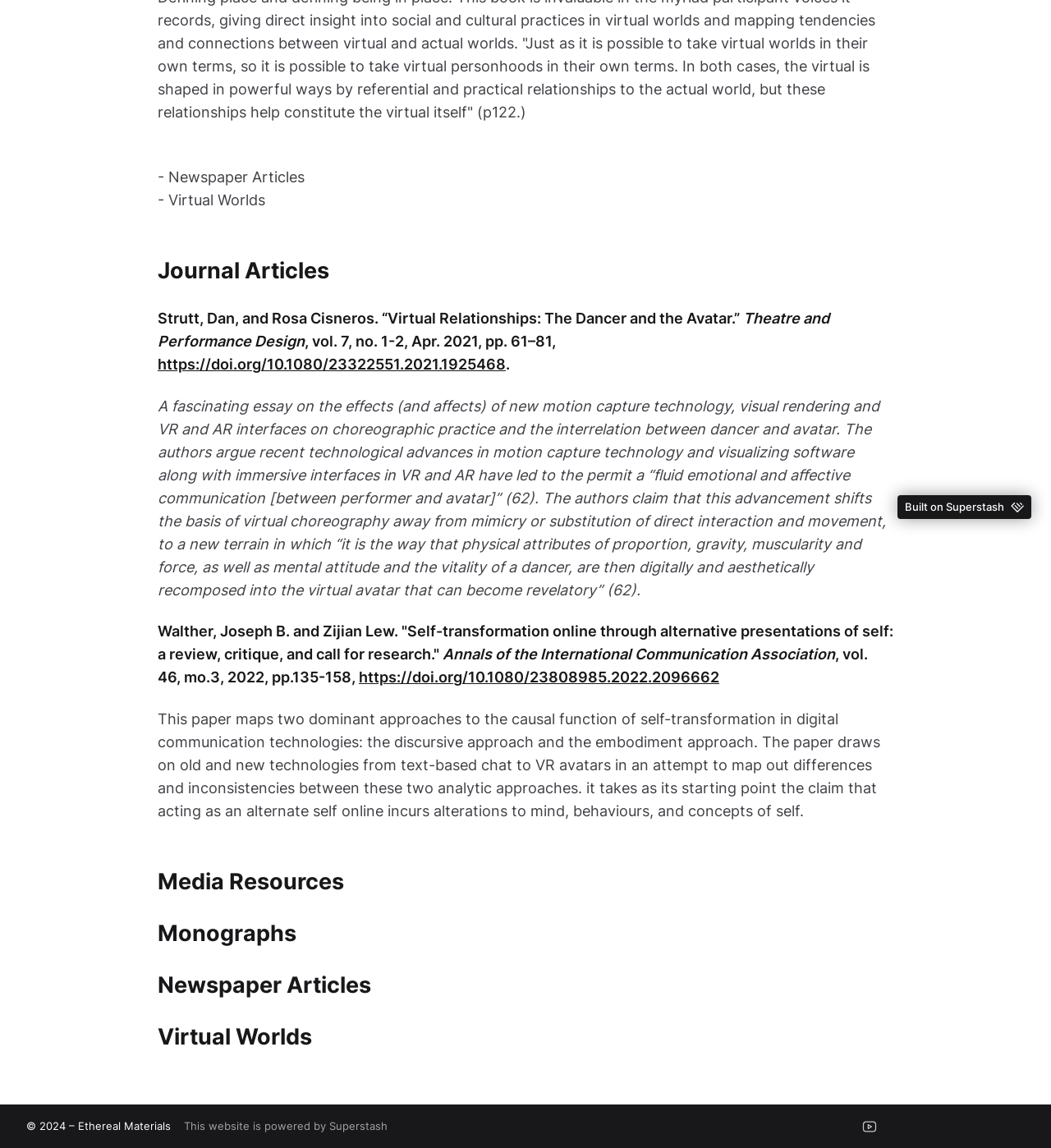From the webpage screenshot, predict the bounding box coordinates (top-left x, top-left y, bottom-right x, bottom-right y) for the UI element described here: Built on Superstash

[0.854, 0.431, 0.981, 0.452]